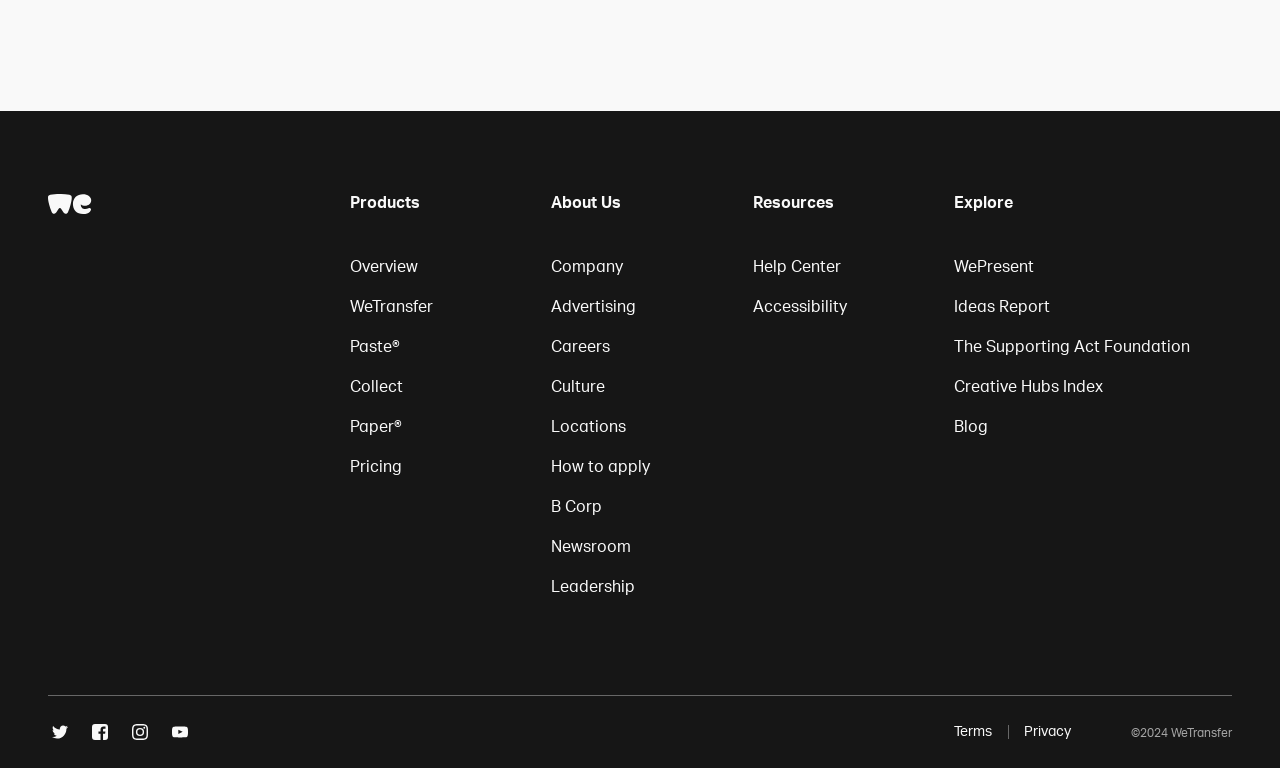Return the bounding box coordinates of the UI element that corresponds to this description: "Paste®". The coordinates must be given as four float numbers in the range of 0 and 1, [left, top, right, bottom].

[0.273, 0.437, 0.312, 0.468]